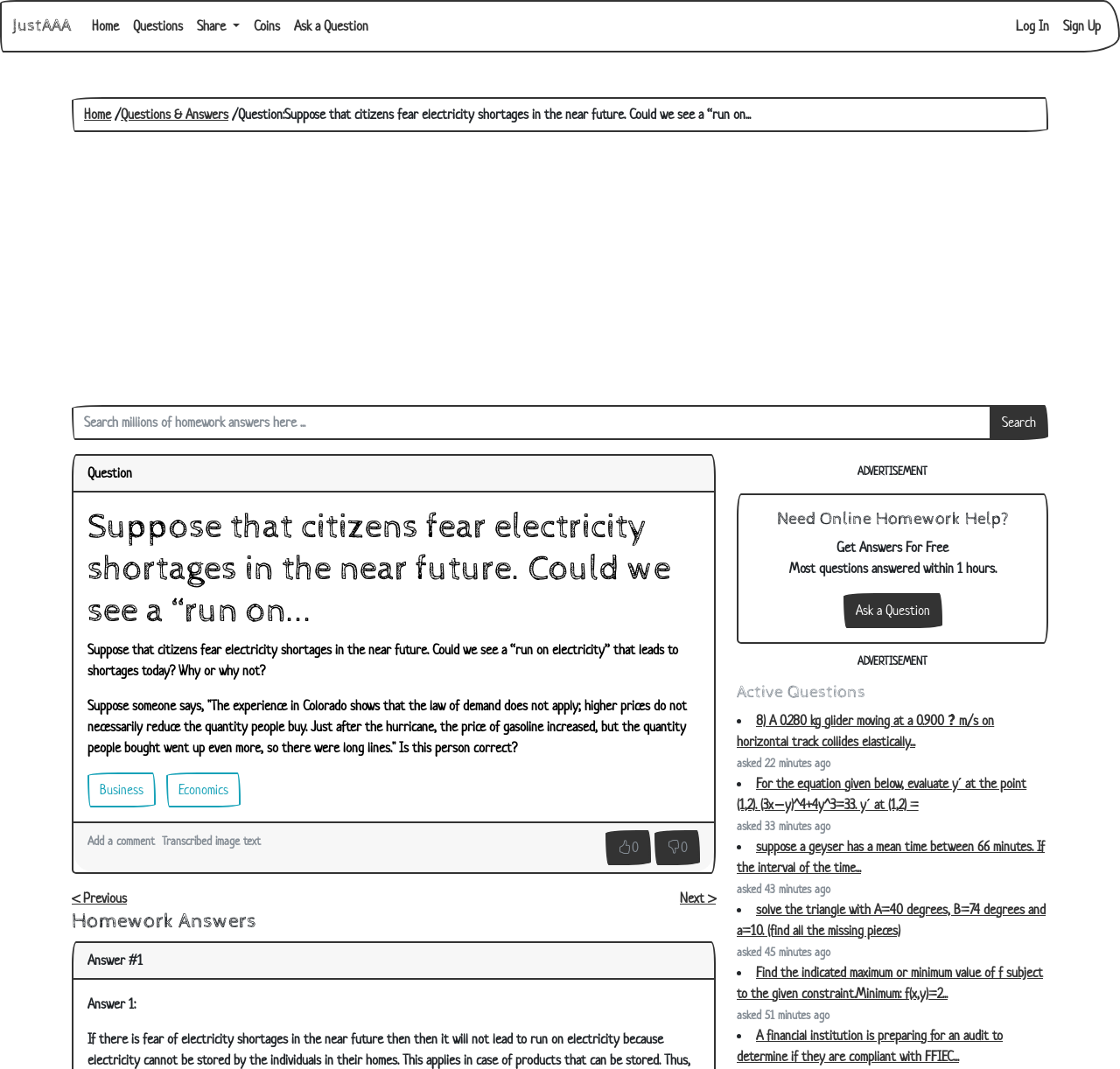Could you determine the bounding box coordinates of the clickable element to complete the instruction: "Share the page"? Provide the coordinates as four float numbers between 0 and 1, i.e., [left, top, right, bottom].

[0.17, 0.008, 0.22, 0.041]